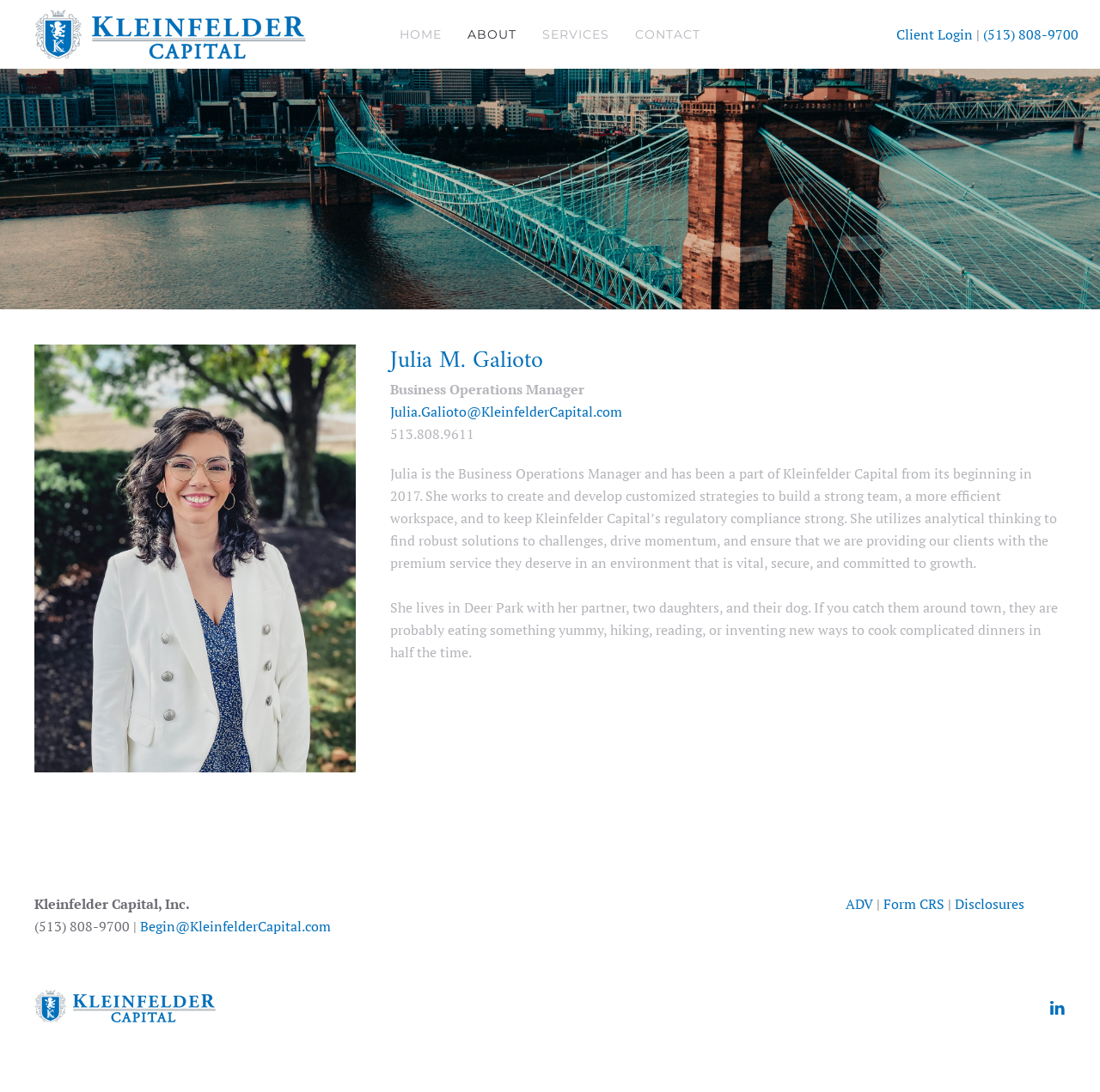Provide an in-depth description of the elements and layout of the webpage.

The webpage is about Julia M. Galioto, the Business Operations Manager at Kleinfelder Capital. At the top left, there is a logo of Kleinfelder Capital, Inc. accompanied by a link to the company's homepage. Next to the logo, there are navigation links to different sections of the website, including HOME, ABOUT, SERVICES, and CONTACT.

Below the navigation links, there is a horizontal separator line that divides the page into two sections. On the left side, there is a large image of Michael J. Kleinfelder. On the right side, there is a heading with Julia's name, followed by her title and contact information, including her email address and phone number.

Below Julia's contact information, there is a paragraph describing her role and responsibilities at Kleinfelder Capital. The text explains that she has been with the company since its beginning in 2017 and works to develop strategies to build a strong team and ensure regulatory compliance.

Following the paragraph, there is another section of text that provides a brief personal description of Julia, mentioning her family and hobbies. At the bottom of the page, there are several links and text elements, including the company's name, phone number, and links to other resources such as Begin@KleinfelderCapital.com, ADV, Form CRS, and Disclosures. There are also two images, one of which is a logo of Fuse, and another that is not described.